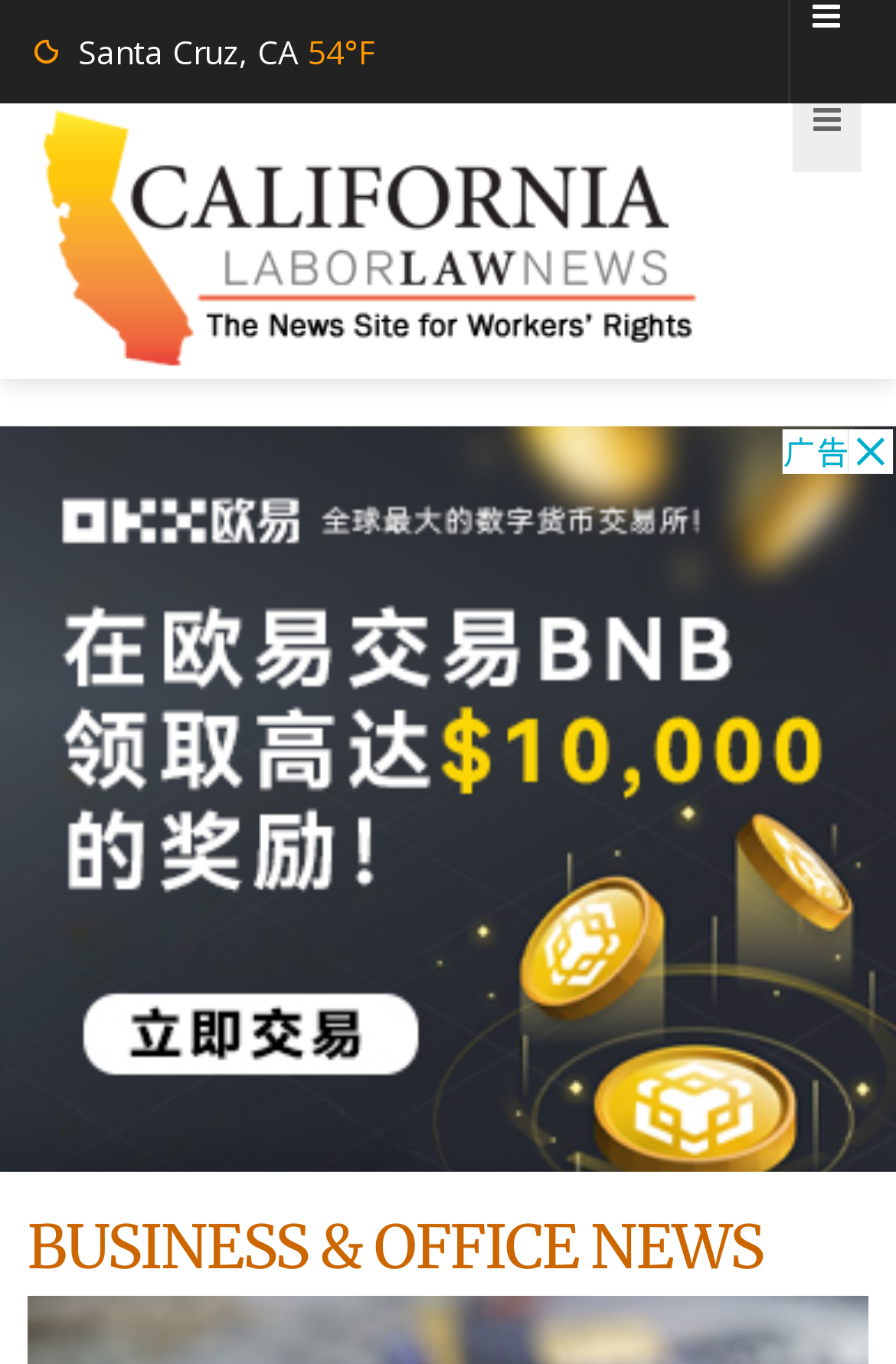Is there an image associated with the news section?
Please provide a detailed and thorough answer to the question.

I found an image associated with the news section by looking at the image element that is a child of the link element 'California Labor Law News', which indicates that there is an image related to this news topic.